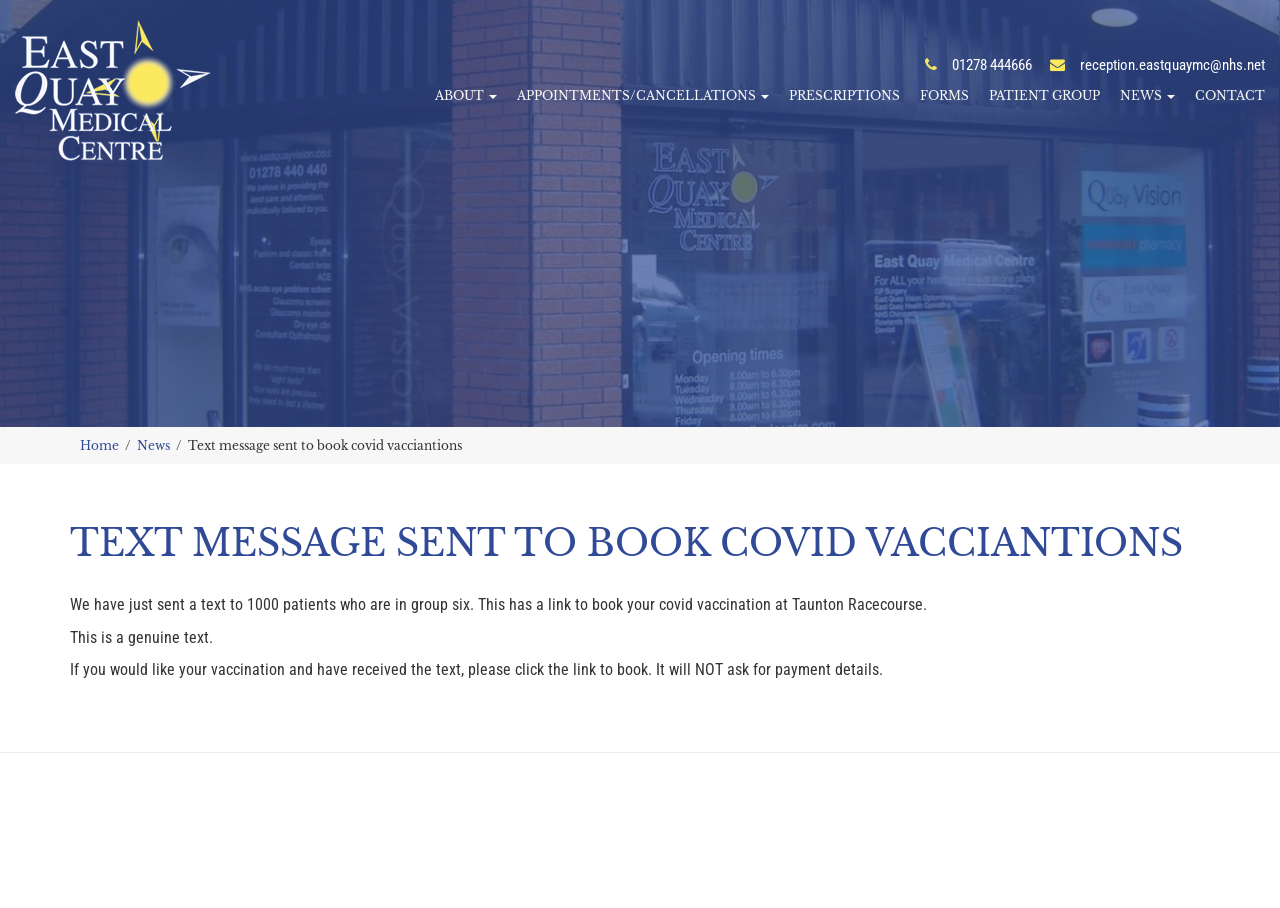Is the text message genuine? Based on the screenshot, please respond with a single word or phrase.

Yes